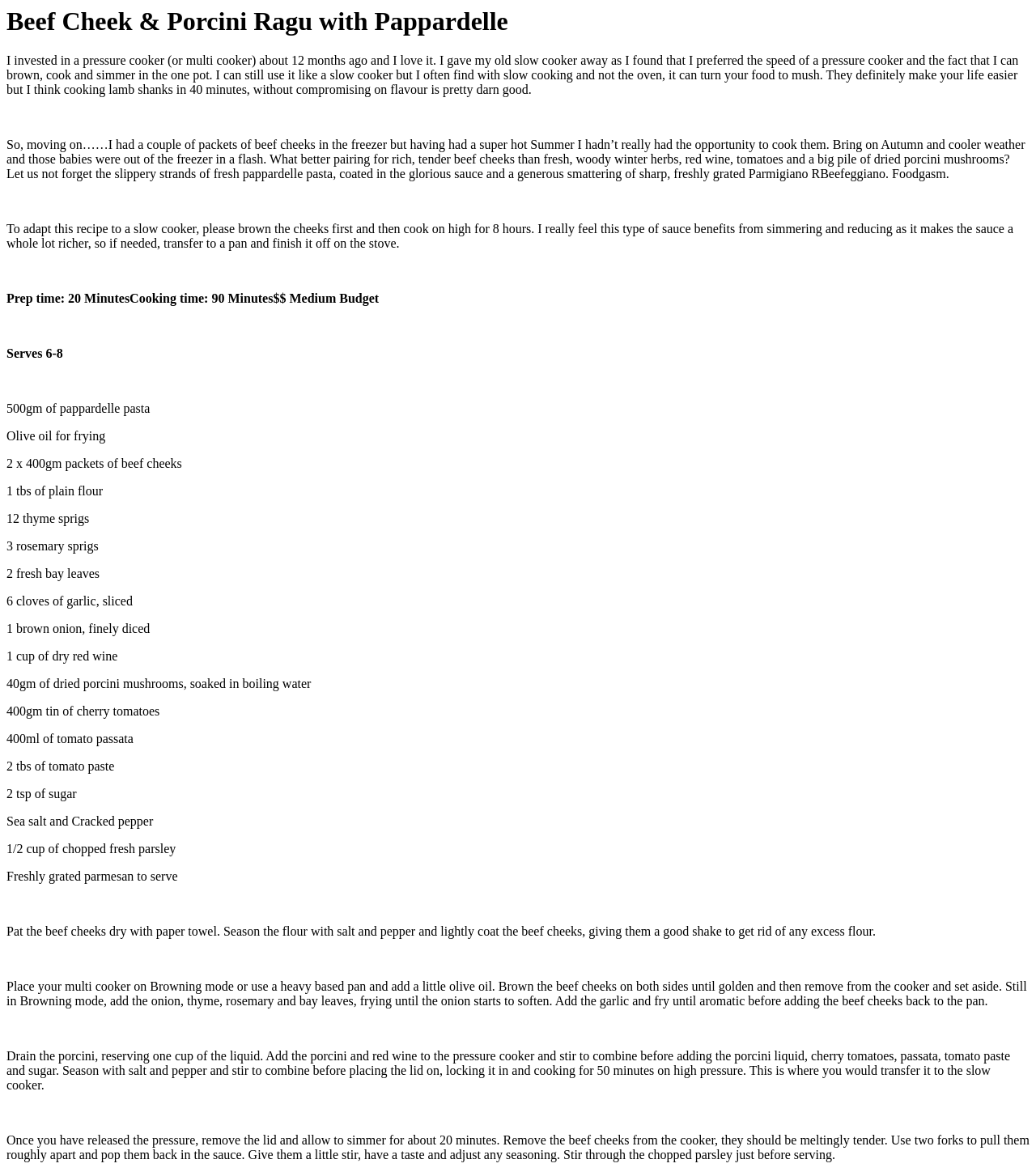What type of pasta is used in the recipe?
Refer to the image and answer the question using a single word or phrase.

Pappardelle